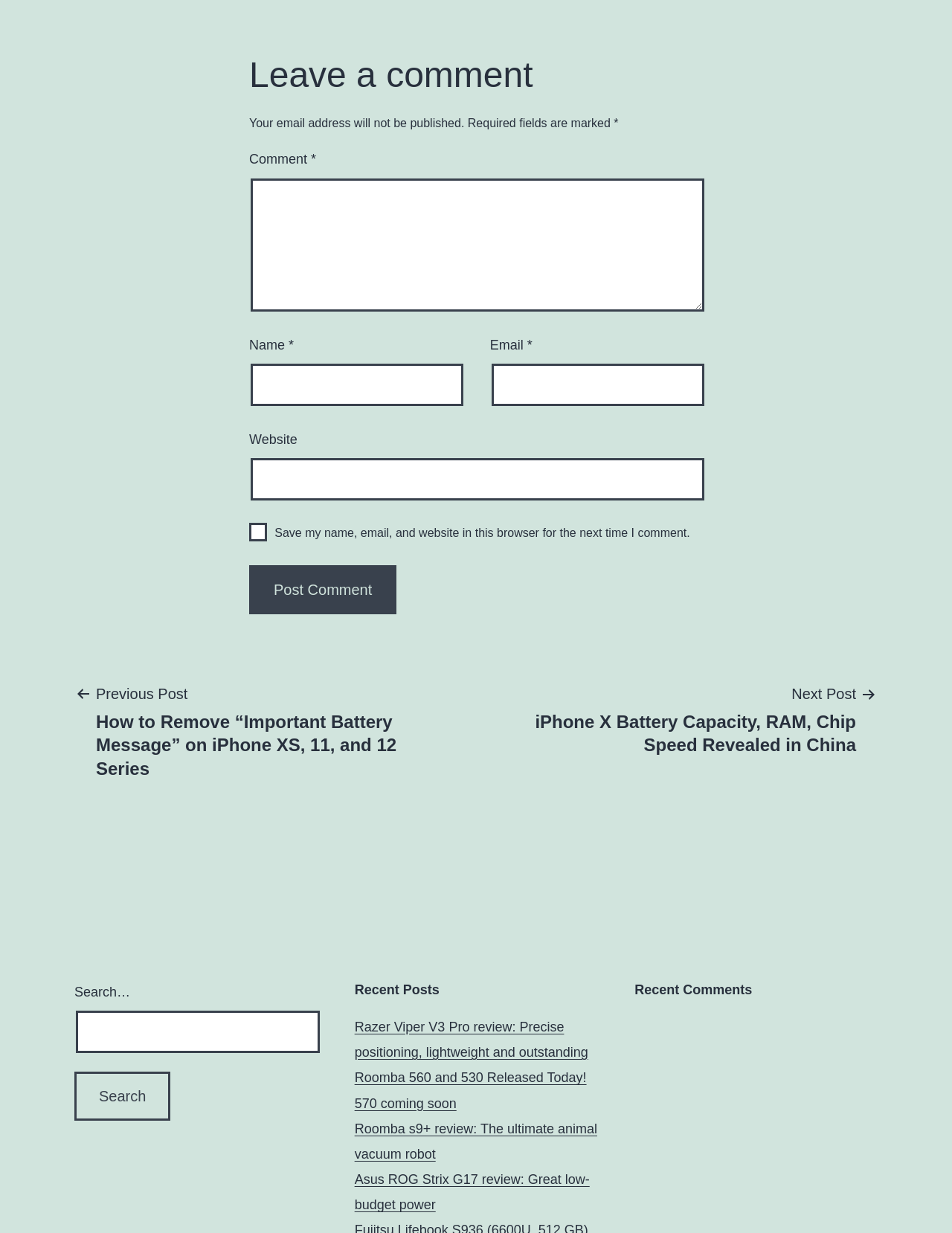Review the image closely and give a comprehensive answer to the question: What is the purpose of the text box labeled 'Comment'?

The text box labeled 'Comment' is used to input a comment to be posted on the website. This is inferred from the heading 'Leave a comment' above the text box and the button 'Post Comment' below it.